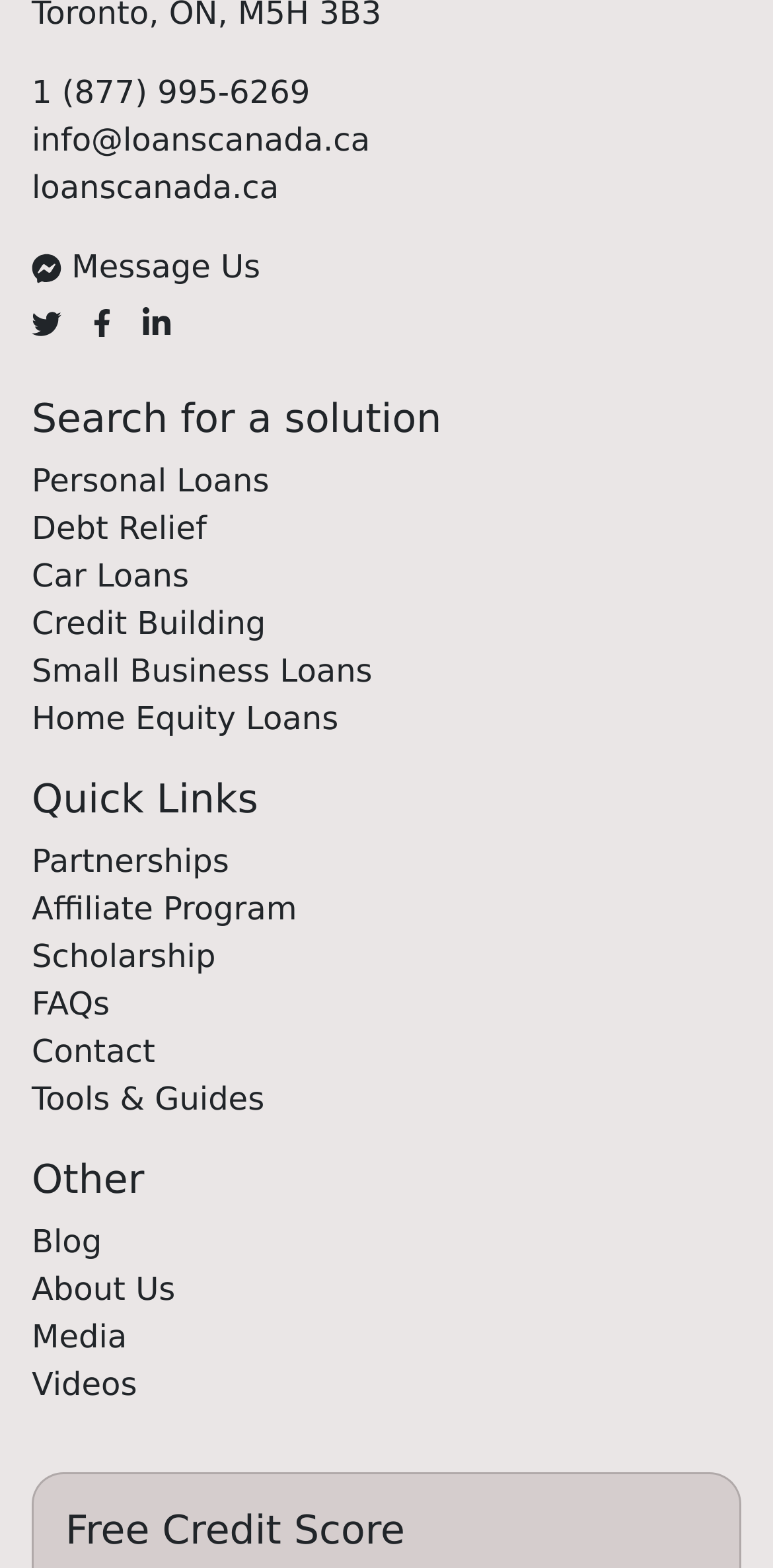Utilize the details in the image to thoroughly answer the following question: How many social media links are available?

I counted the number of social media links by looking at the links with text 'View our Twitter profile', 'View our Facebook page', and 'View our Linkedin page'.